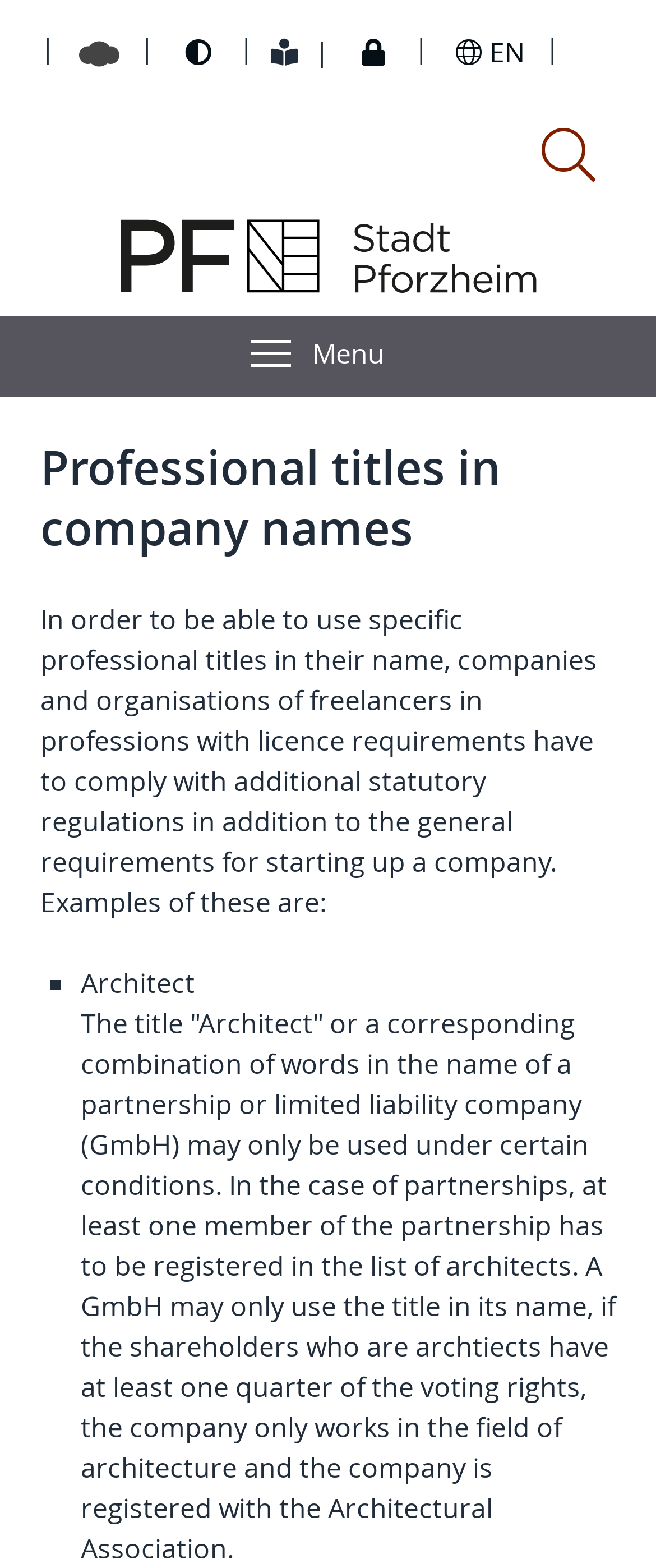Please respond to the question with a concise word or phrase:
What is the topic being discussed in the webpage?

Professional titles in company names